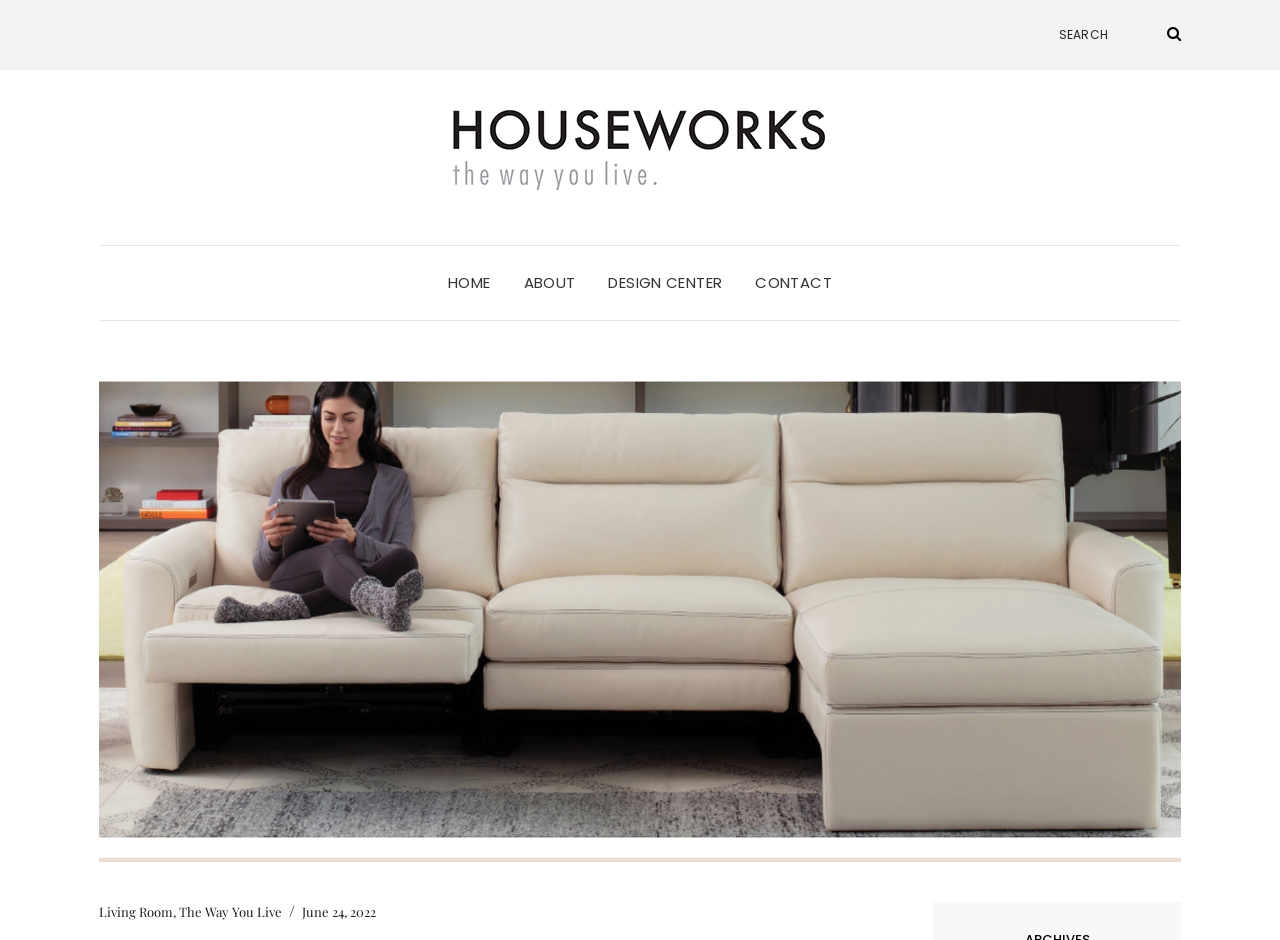Can you pinpoint the bounding box coordinates for the clickable element required for this instruction: "search for something"? The coordinates should be four float numbers between 0 and 1, i.e., [left, top, right, bottom].

[0.657, 0.011, 0.923, 0.064]